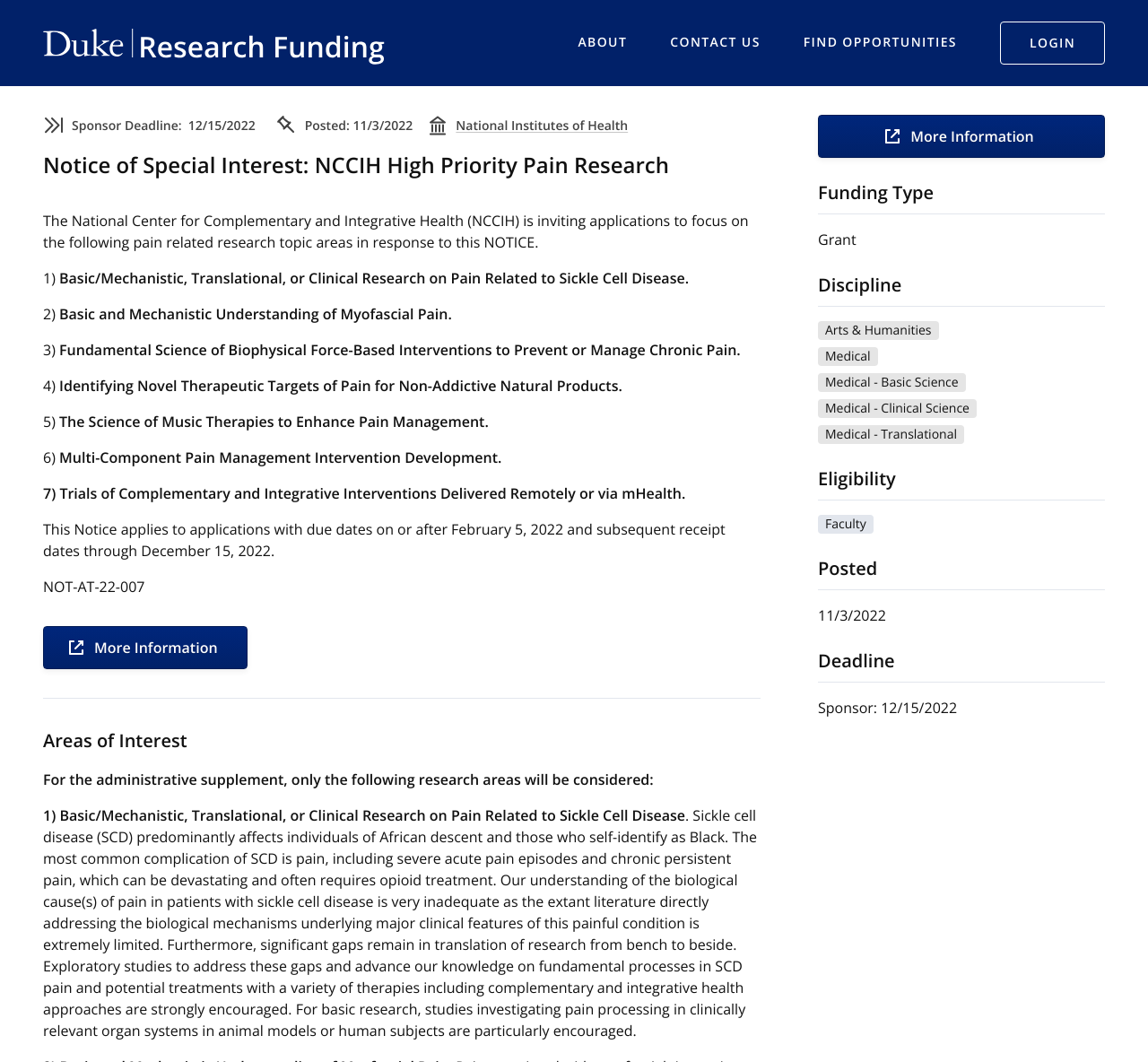Find the bounding box of the UI element described as: "alt="Research Funding"". The bounding box coordinates should be given as four float values between 0 and 1, i.e., [left, top, right, bottom].

[0.038, 0.014, 0.336, 0.068]